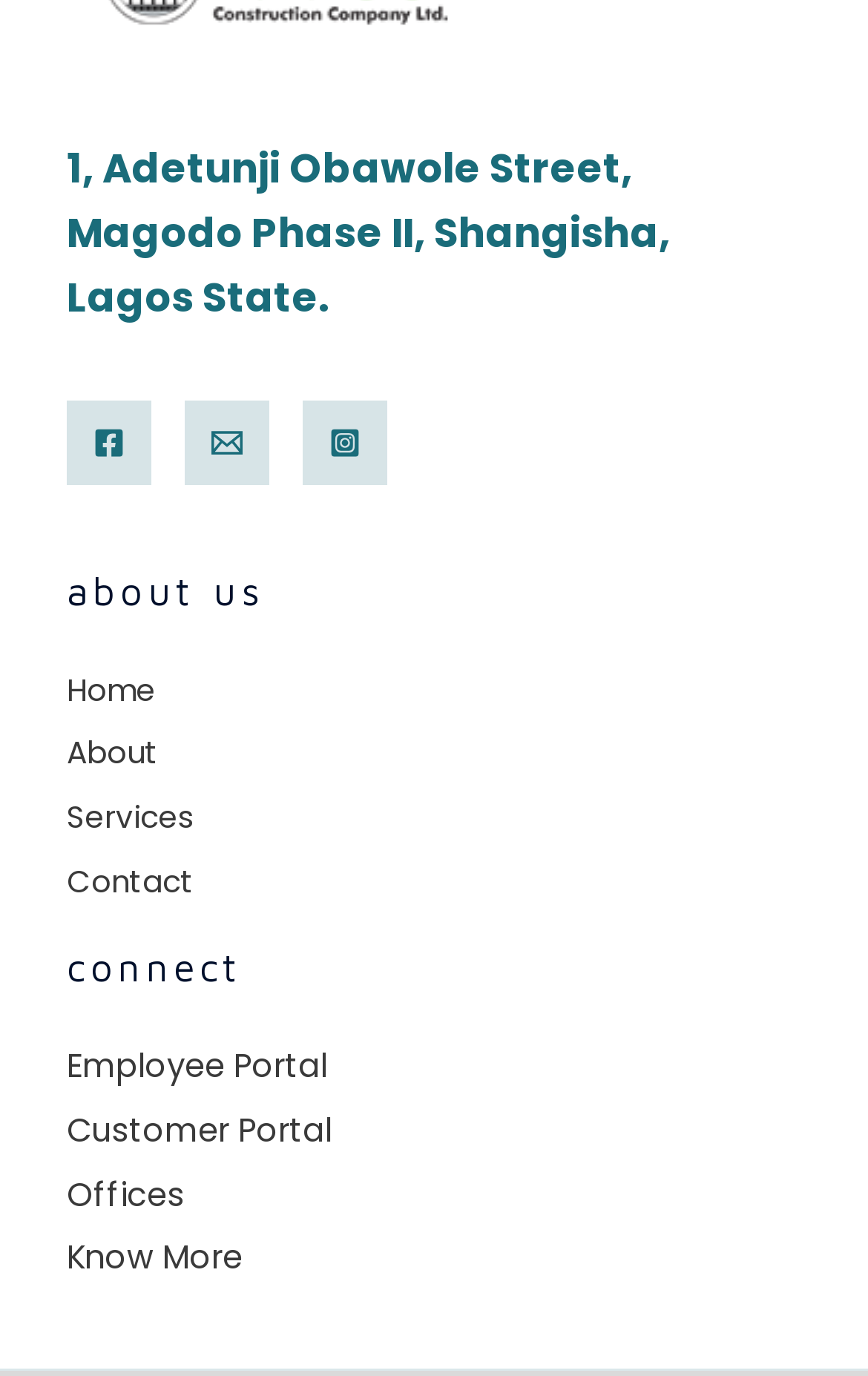Give a concise answer of one word or phrase to the question: 
What is the last link in the 'Connect' section?

Know More